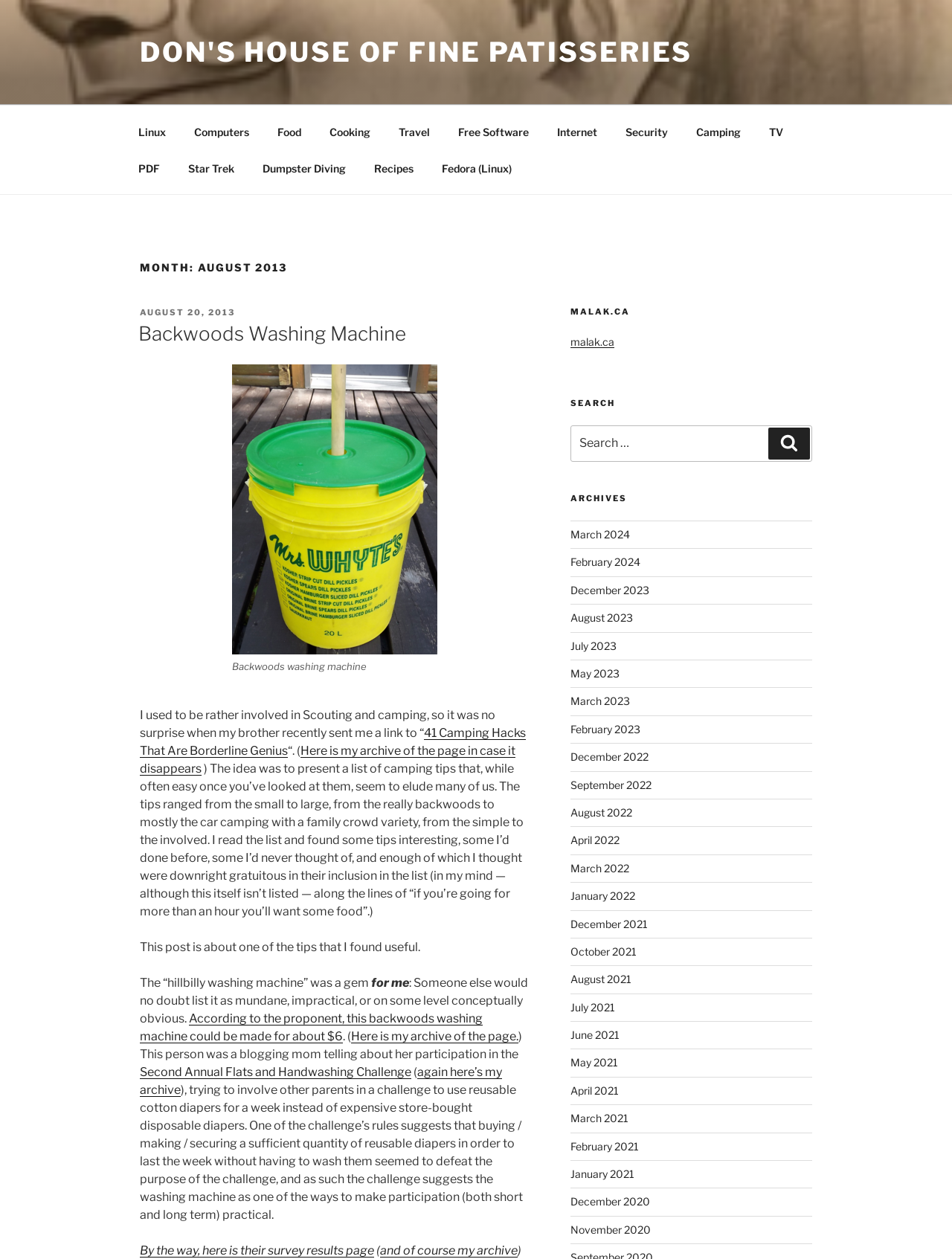Locate the bounding box coordinates of the area to click to fulfill this instruction: "Search for something". The bounding box should be presented as four float numbers between 0 and 1, in the order [left, top, right, bottom].

[0.599, 0.338, 0.853, 0.367]